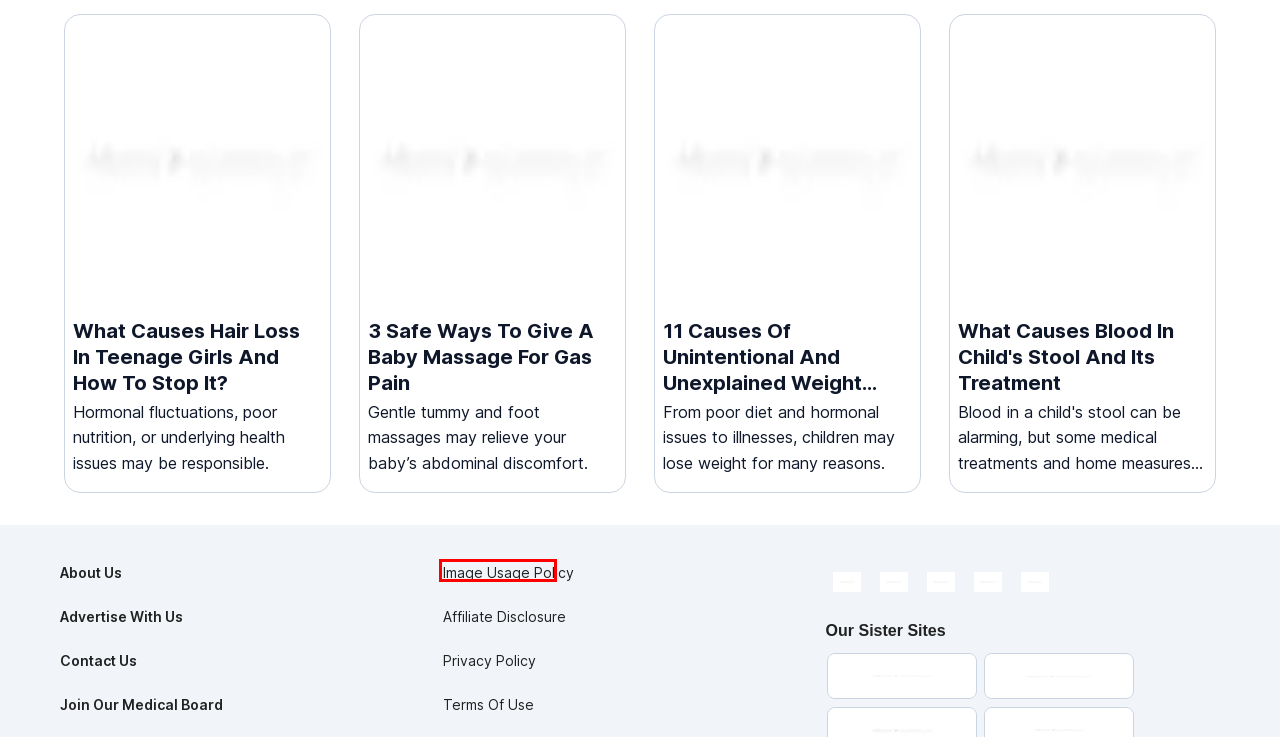With the provided webpage screenshot containing a red bounding box around a UI element, determine which description best matches the new webpage that appears after clicking the selected element. The choices are:
A. Advertise With Us
B. Advertising Policy Guidelines & Ethics | MomJunction
C. StyleCraze: Your Guide To Makeup, Beauty, Health, & Wellness
D. Contact Us | MomJunction
E. India's 1st Customized Ayurvedic Hair & Skin Care Regimen

        – Vedix
F. Privacy Policy | MomJunction
G. Disclaimer | MomJunction
H. Inviting Doctors & Subject Matter Experts | MomJunction

B